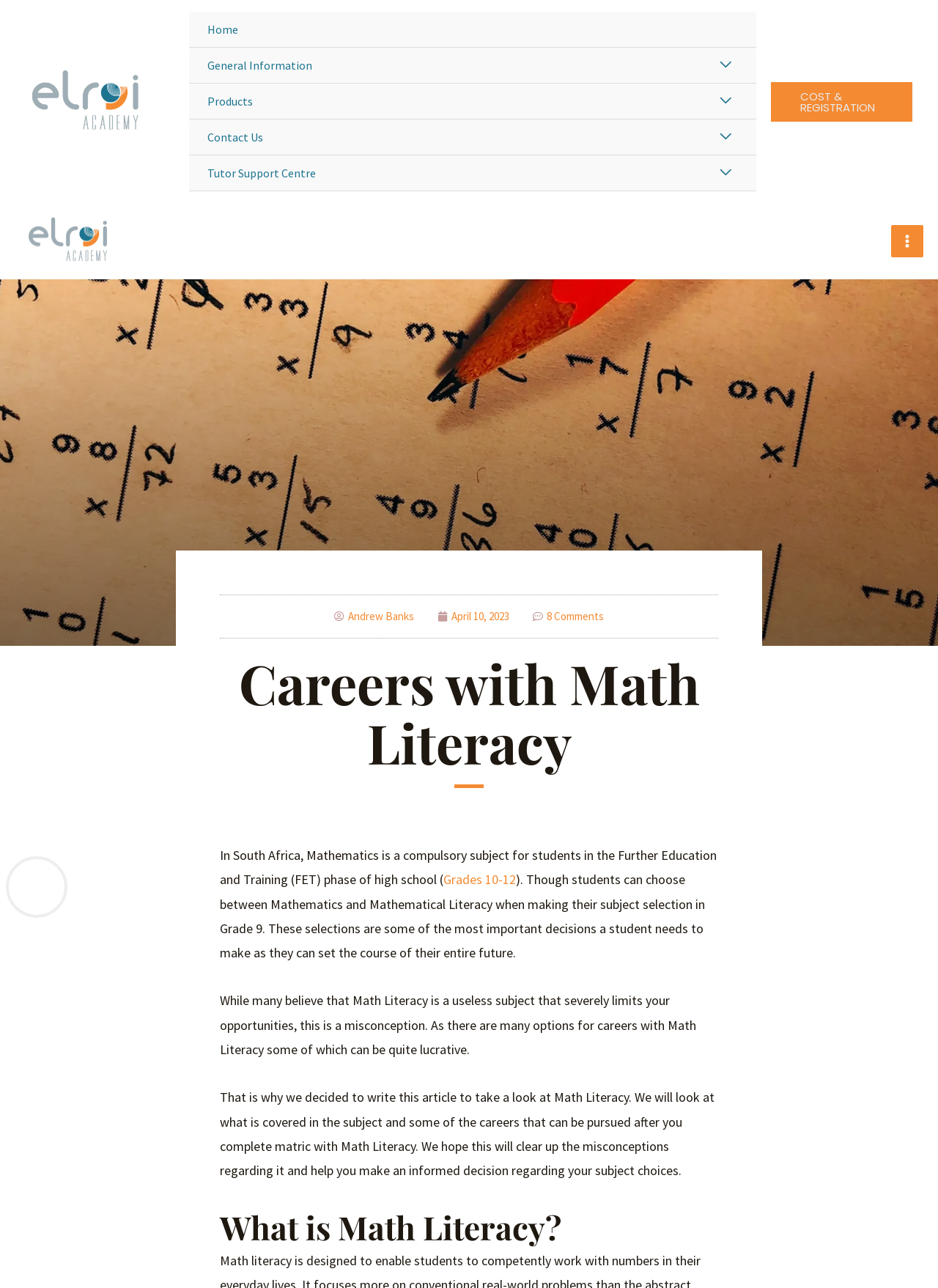Identify the bounding box coordinates of the clickable section necessary to follow the following instruction: "Click the 'People' link". The coordinates should be presented as four float numbers from 0 to 1, i.e., [left, top, right, bottom].

None